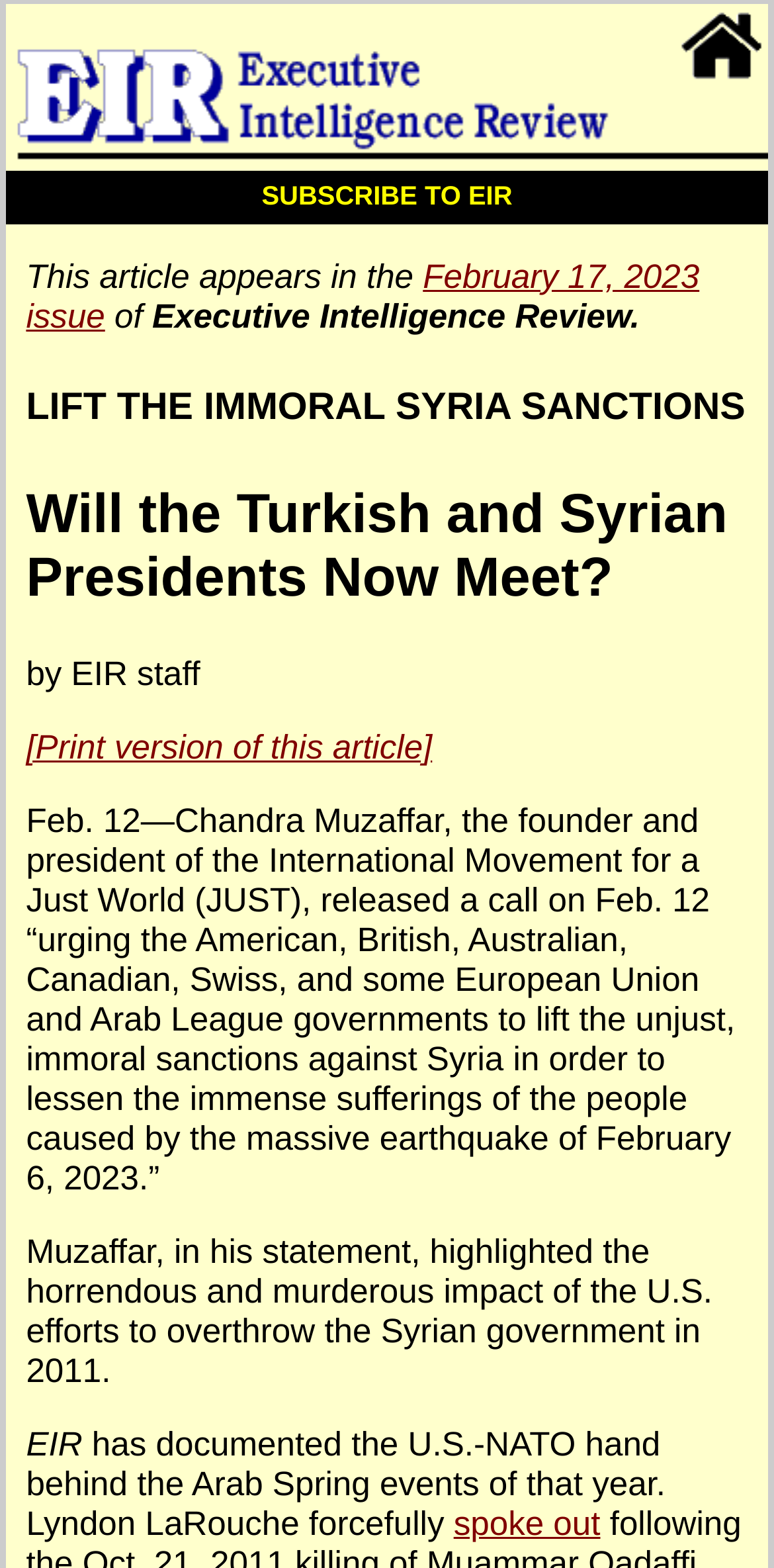Using the given description, provide the bounding box coordinates formatted as (top-left x, top-left y, bottom-right x, bottom-right y), with all values being floating point numbers between 0 and 1. Description: title="Go to home page"

[0.008, 0.003, 0.992, 0.109]